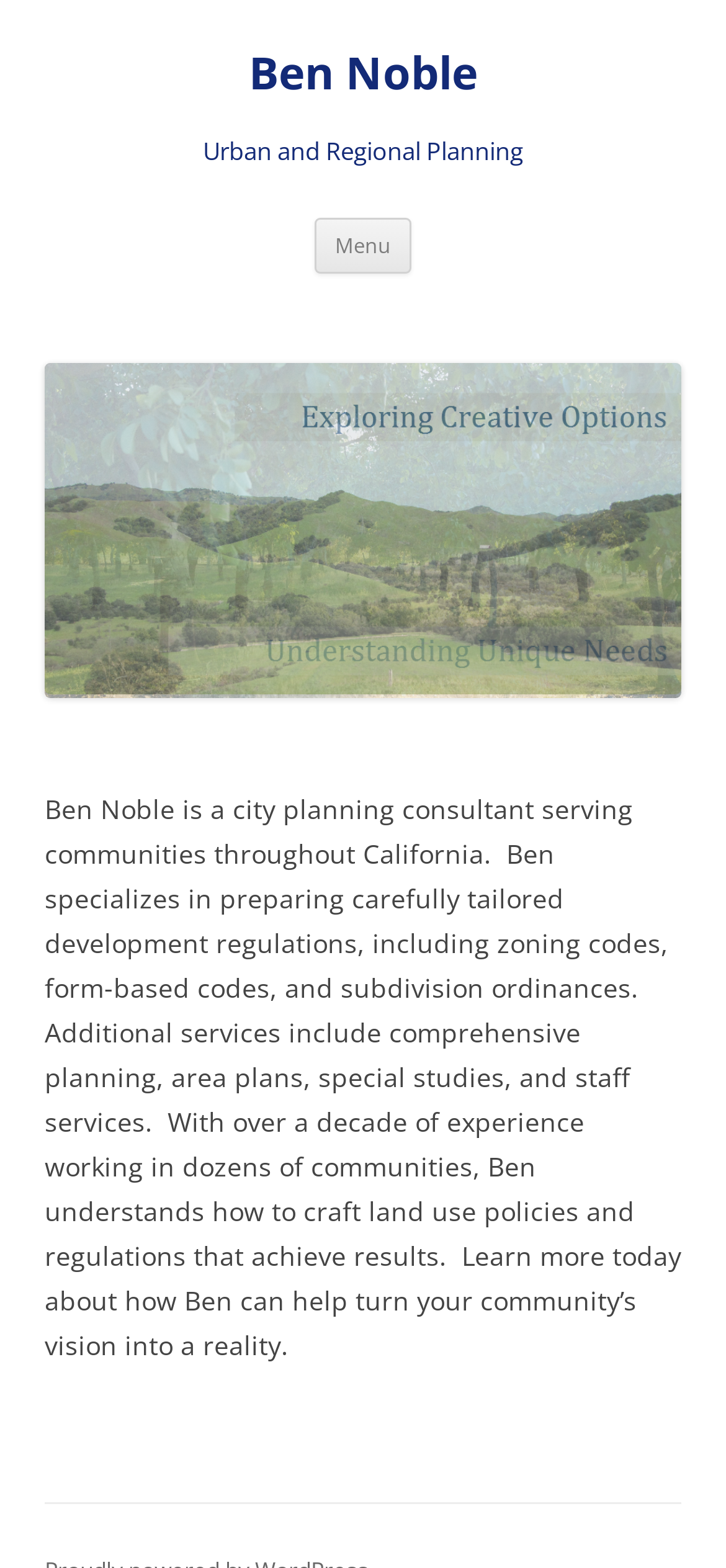What is Ben Noble's profession?
From the image, provide a succinct answer in one word or a short phrase.

City planning consultant